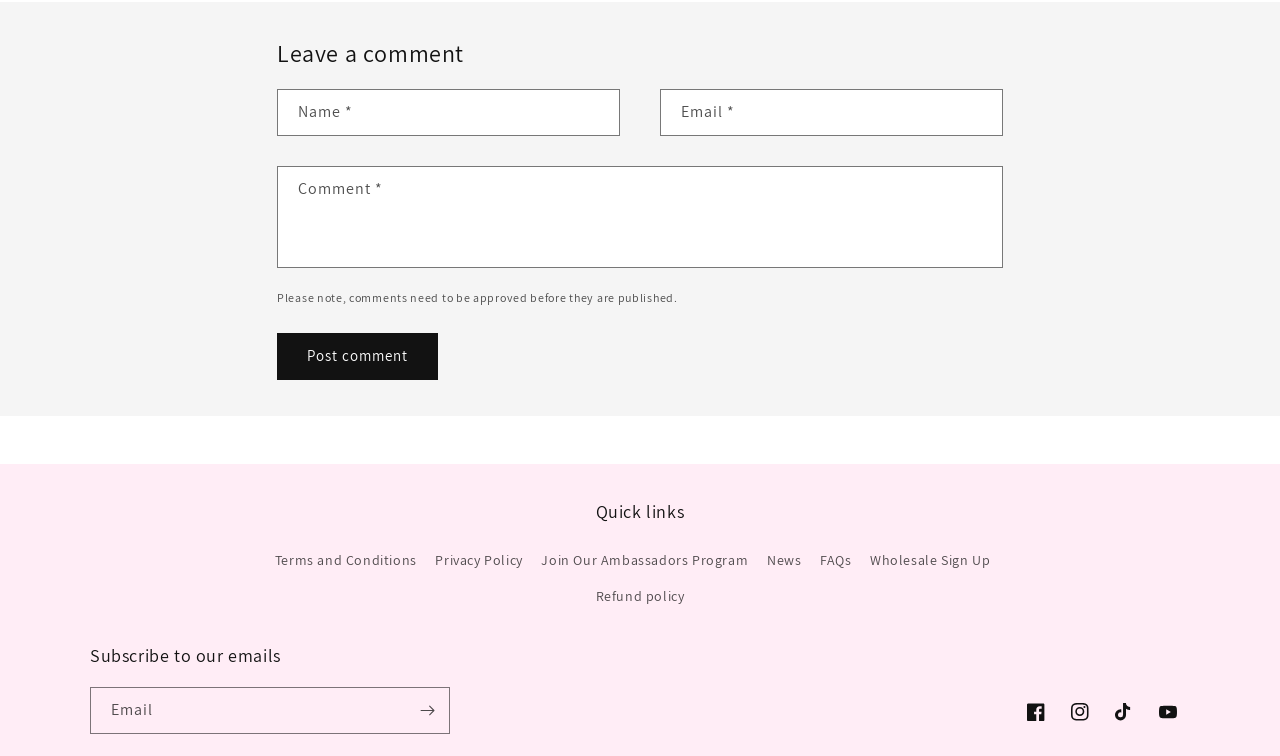Specify the bounding box coordinates for the region that must be clicked to perform the given instruction: "Visit the terms and conditions page".

[0.215, 0.725, 0.326, 0.765]